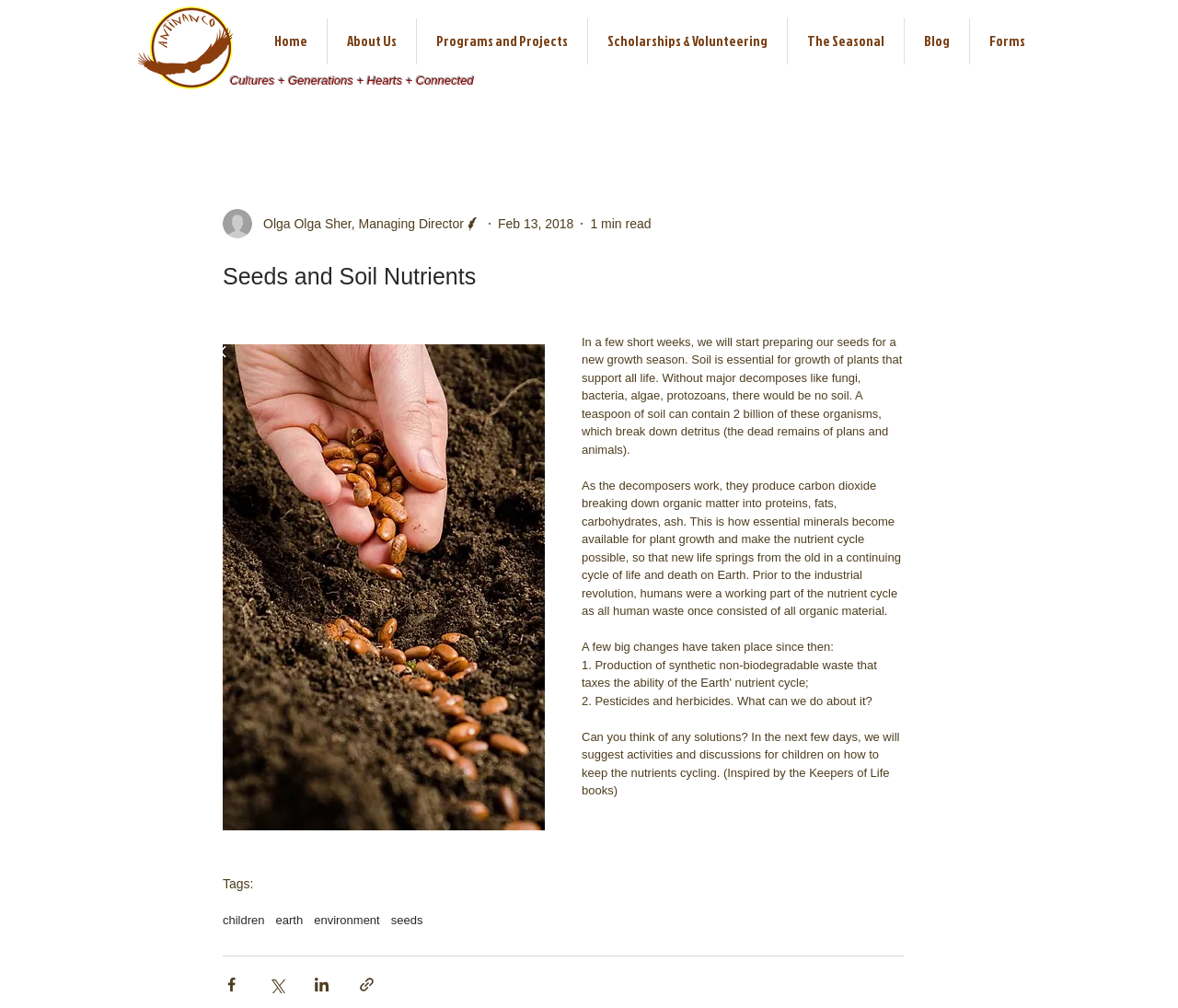Find the bounding box coordinates for the area that must be clicked to perform this action: "Click the 'agingiq' link".

None